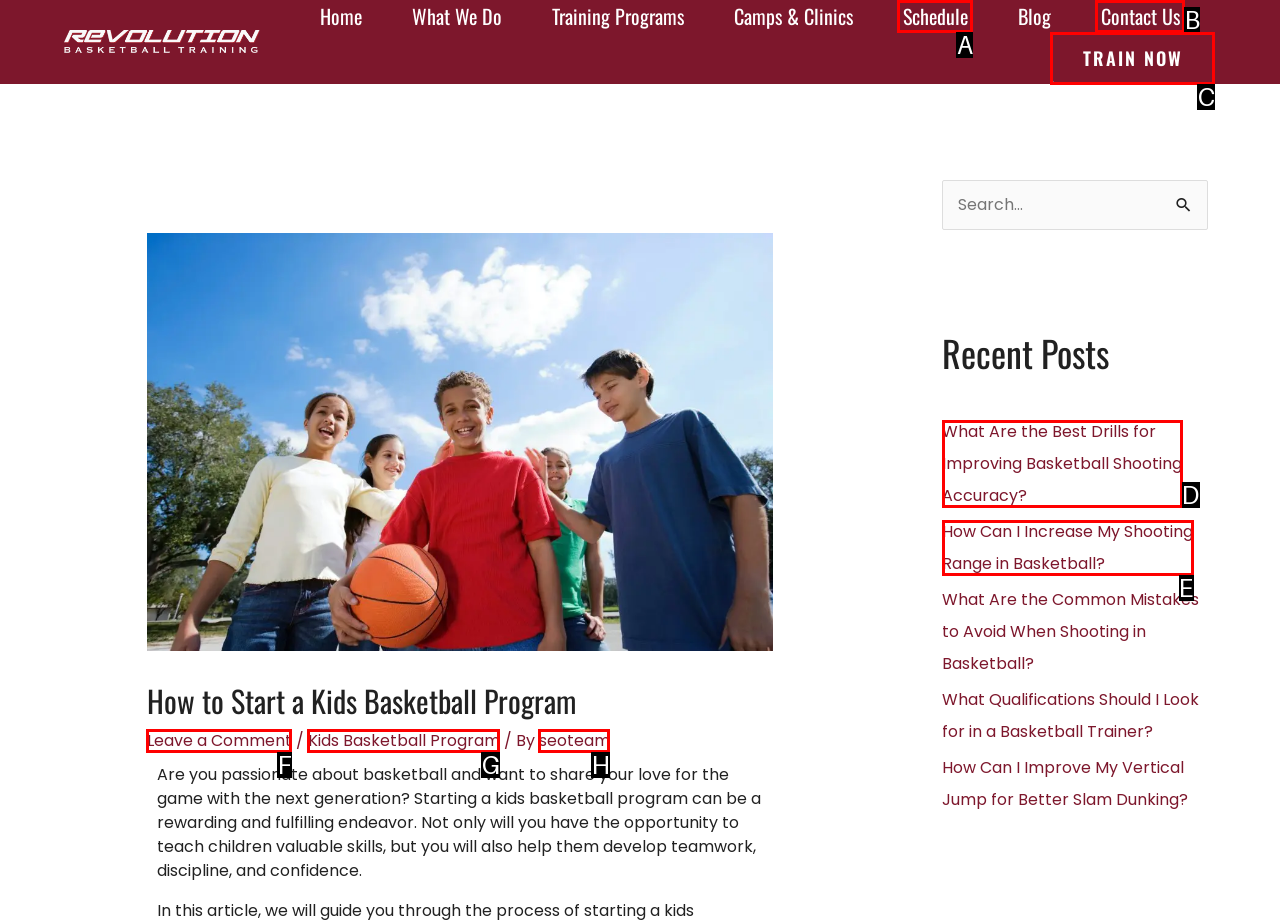Match the description: Kids Basketball Program to the correct HTML element. Provide the letter of your choice from the given options.

G